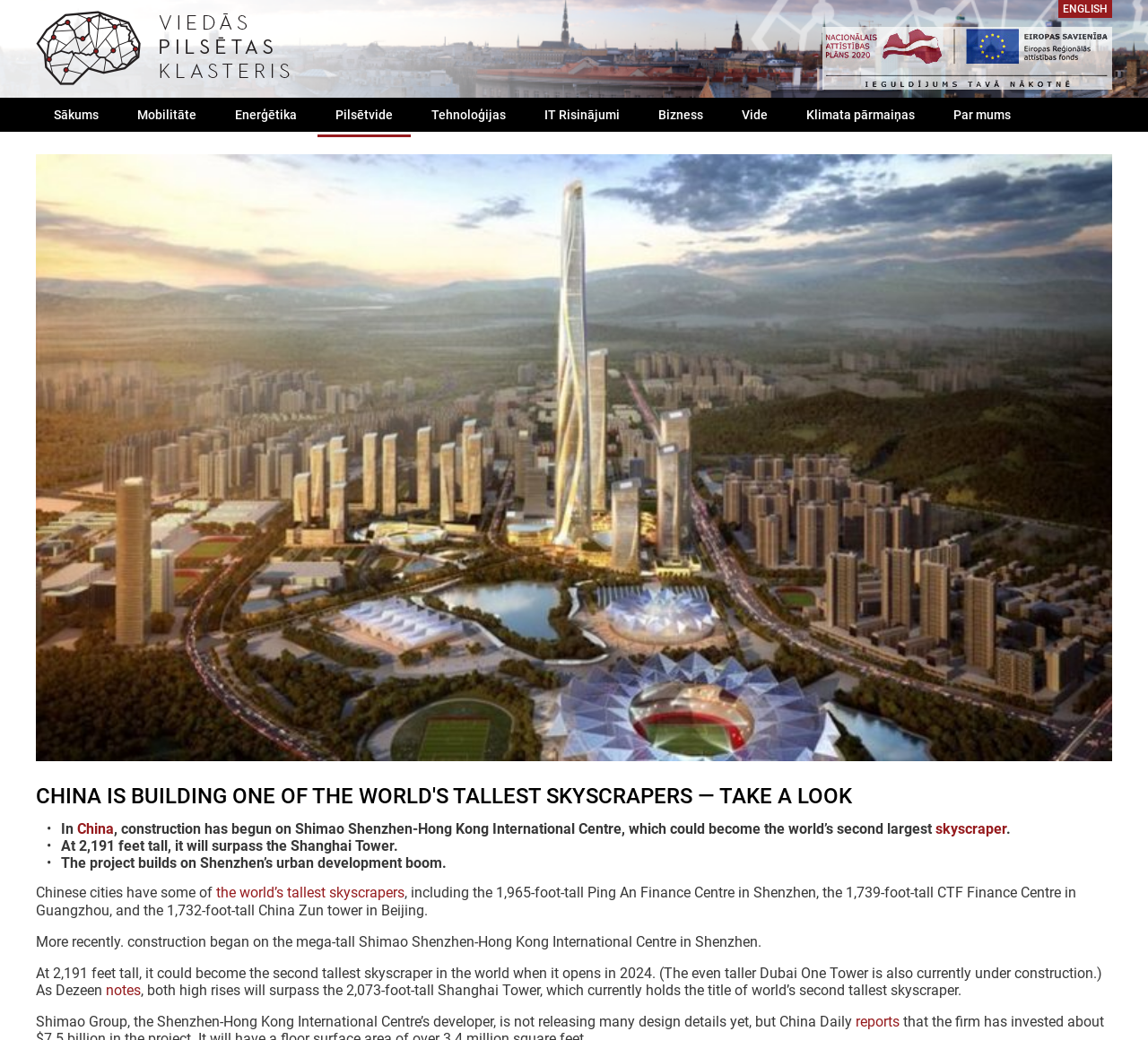Identify the bounding box coordinates necessary to click and complete the given instruction: "Click the 'ENGLISH' link".

[0.922, 0.0, 0.969, 0.017]